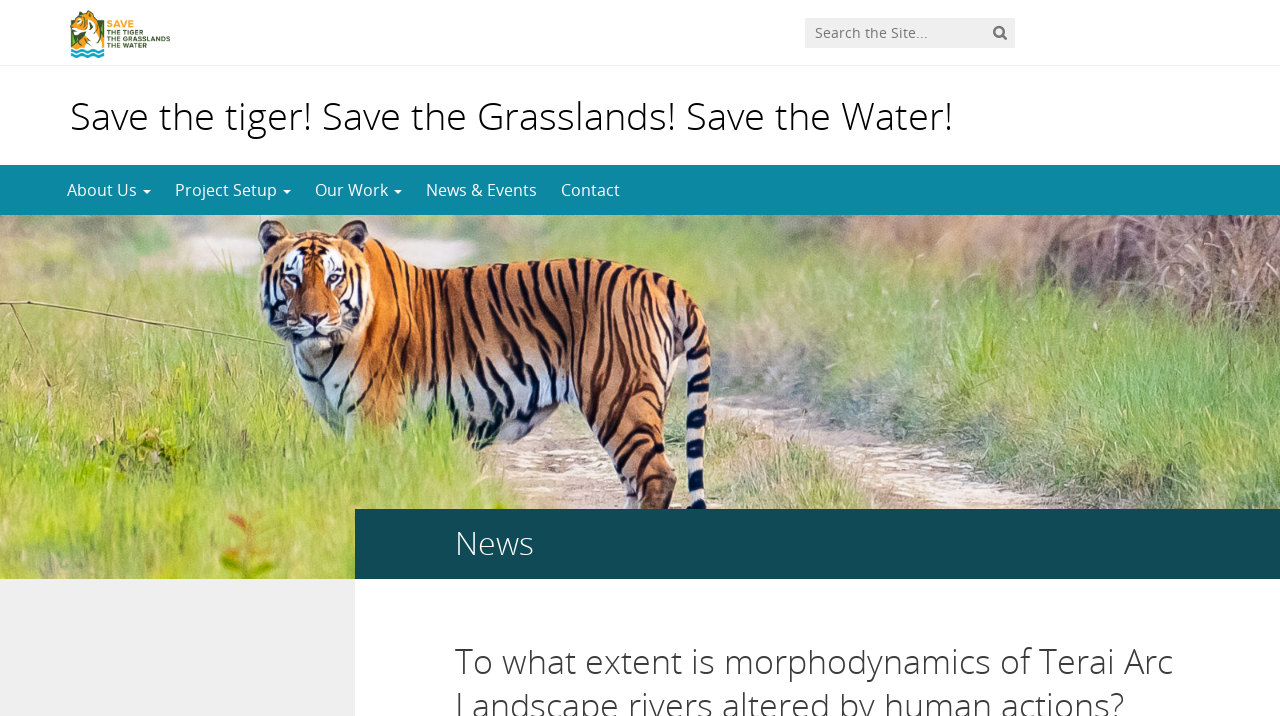Provide a thorough description of the webpage you see.

The webpage appears to be a conference or project website, with a focus on environmental conservation. At the top left corner, there is a logo image with a link to the homepage. Next to the logo, there is a search bar with a text box and a search button. 

Below the search bar, there is a large heading that reads "Save the tiger! Save the Grasslands! Save the Water!", which is also a link. This heading spans across most of the page width.

Above the main content area, there is a navigation menu with five links: "About Us", "Project Setup", "Our Work", "News & Events", and "Contact". These links are positioned horizontally, with "About Us" on the left and "Contact" on the right.

In the main content area, there is a section with a heading that reads "News". This section takes up most of the page width and is positioned below the navigation menu. 

At the bottom left corner, there is a complementary section that appears to be a sidebar or a footer, but its content is not specified.